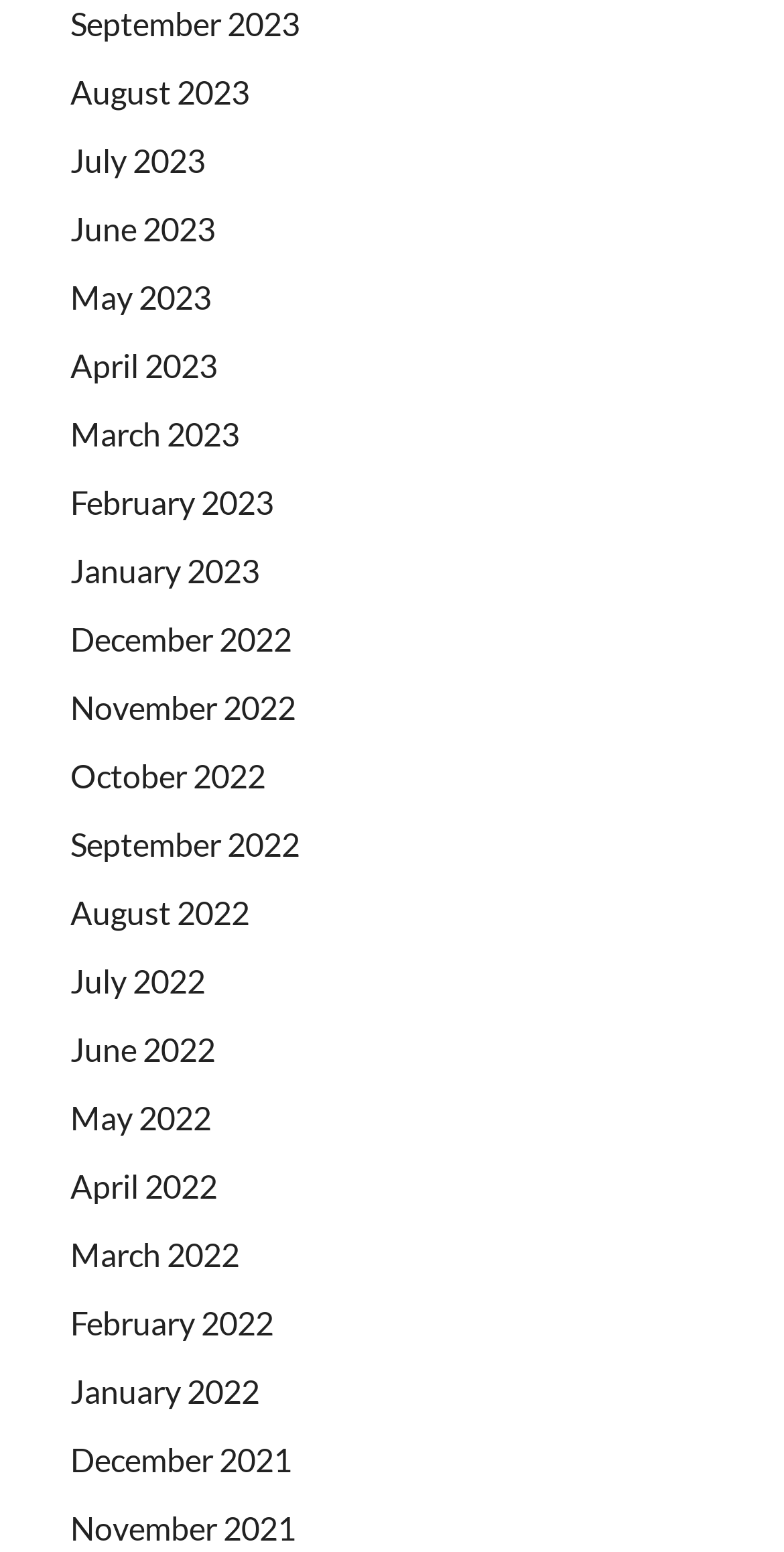Can you pinpoint the bounding box coordinates for the clickable element required for this instruction: "check December 2021"? The coordinates should be four float numbers between 0 and 1, i.e., [left, top, right, bottom].

[0.09, 0.928, 0.372, 0.953]